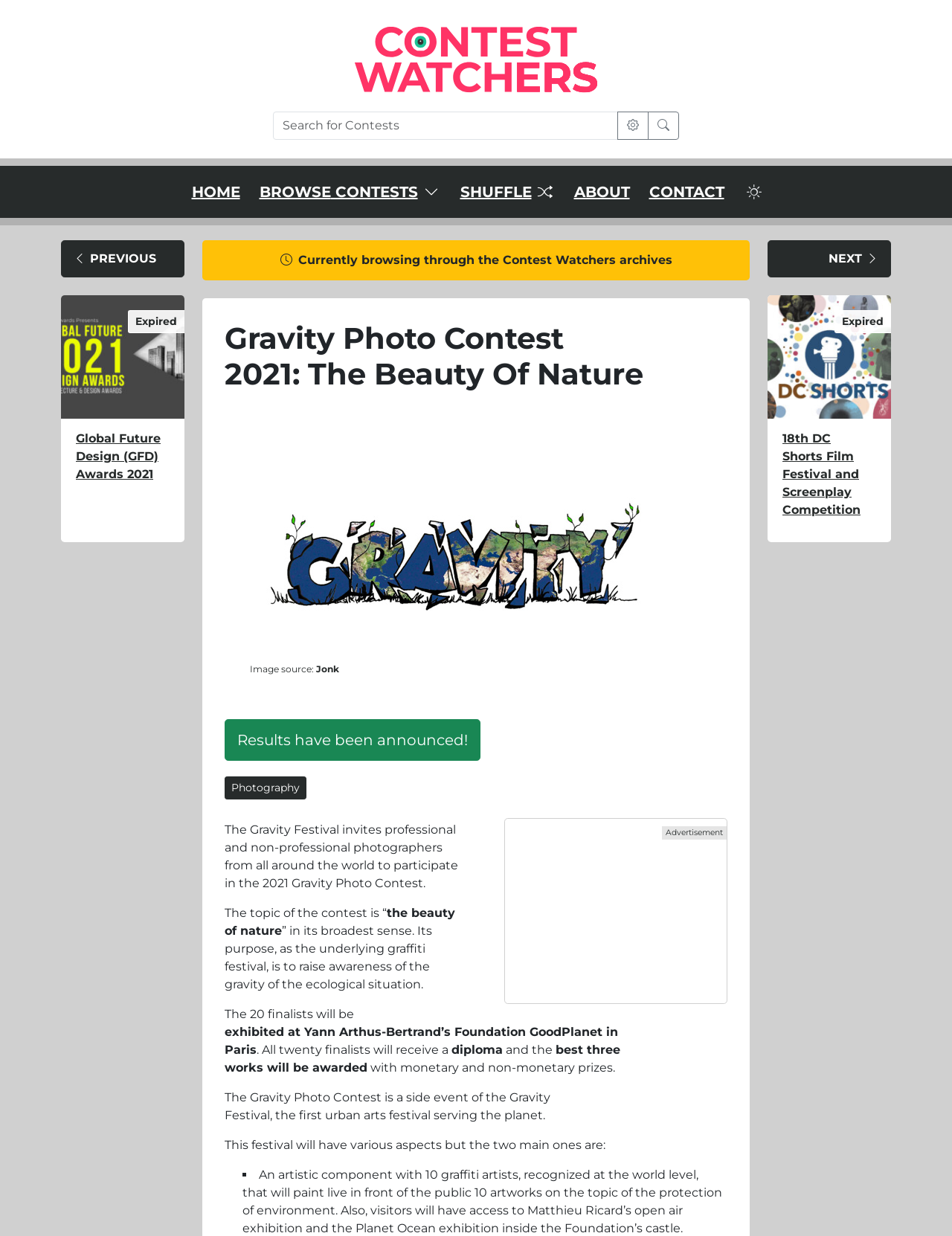Identify the bounding box coordinates for the UI element described as follows: Results have been announced!. Use the format (top-left x, top-left y, bottom-right x, bottom-right y) and ensure all values are floating point numbers between 0 and 1.

[0.236, 0.582, 0.505, 0.616]